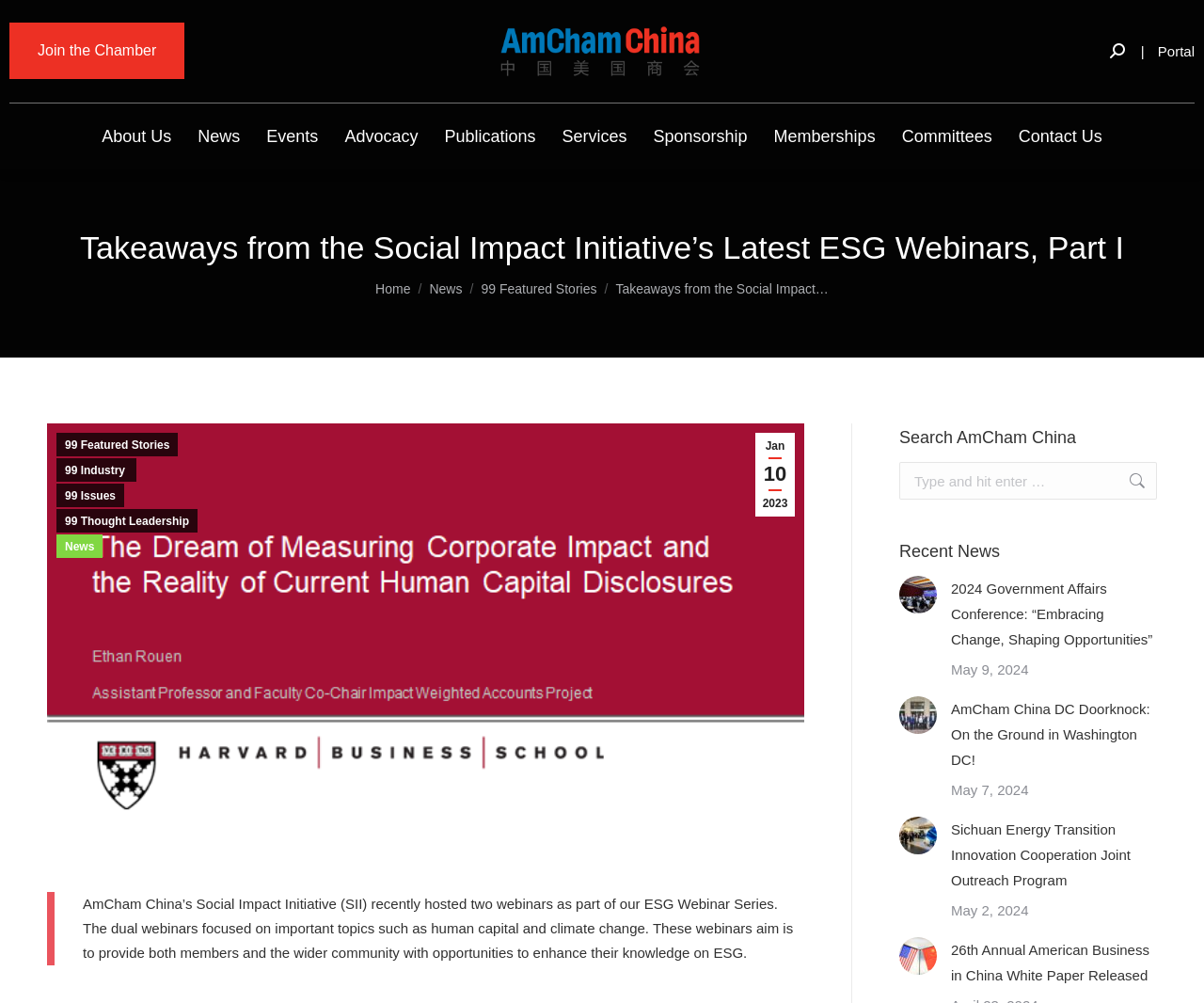Please provide a comprehensive response to the question based on the details in the image: What is the purpose of the webinars?

I read the text 'These webinars aim is to provide both members and the wider community with opportunities to enhance their knowledge on ESG.' to find the purpose of the webinars.